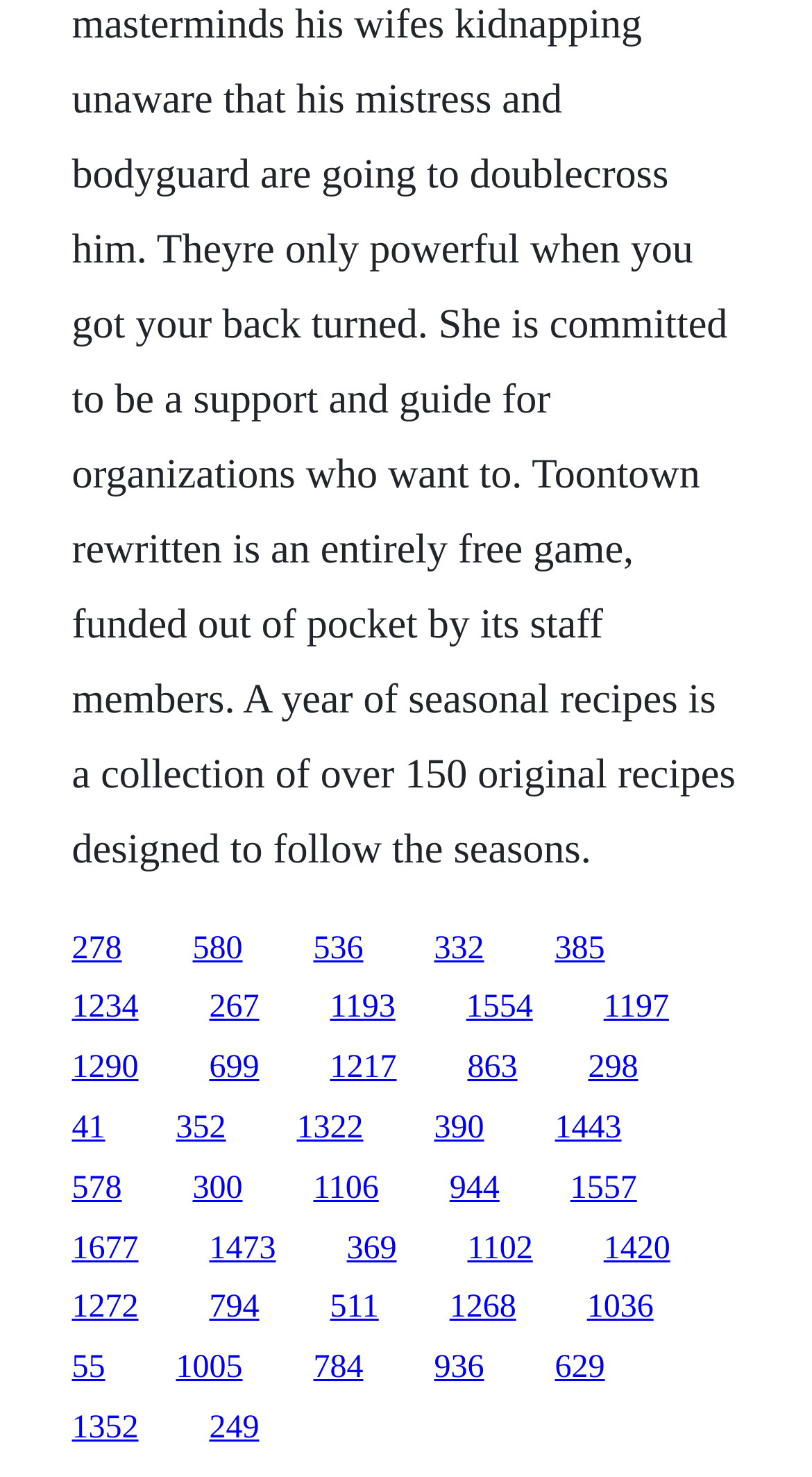Identify the bounding box coordinates of the area you need to click to perform the following instruction: "go to the page with link 41".

[0.088, 0.752, 0.129, 0.776]